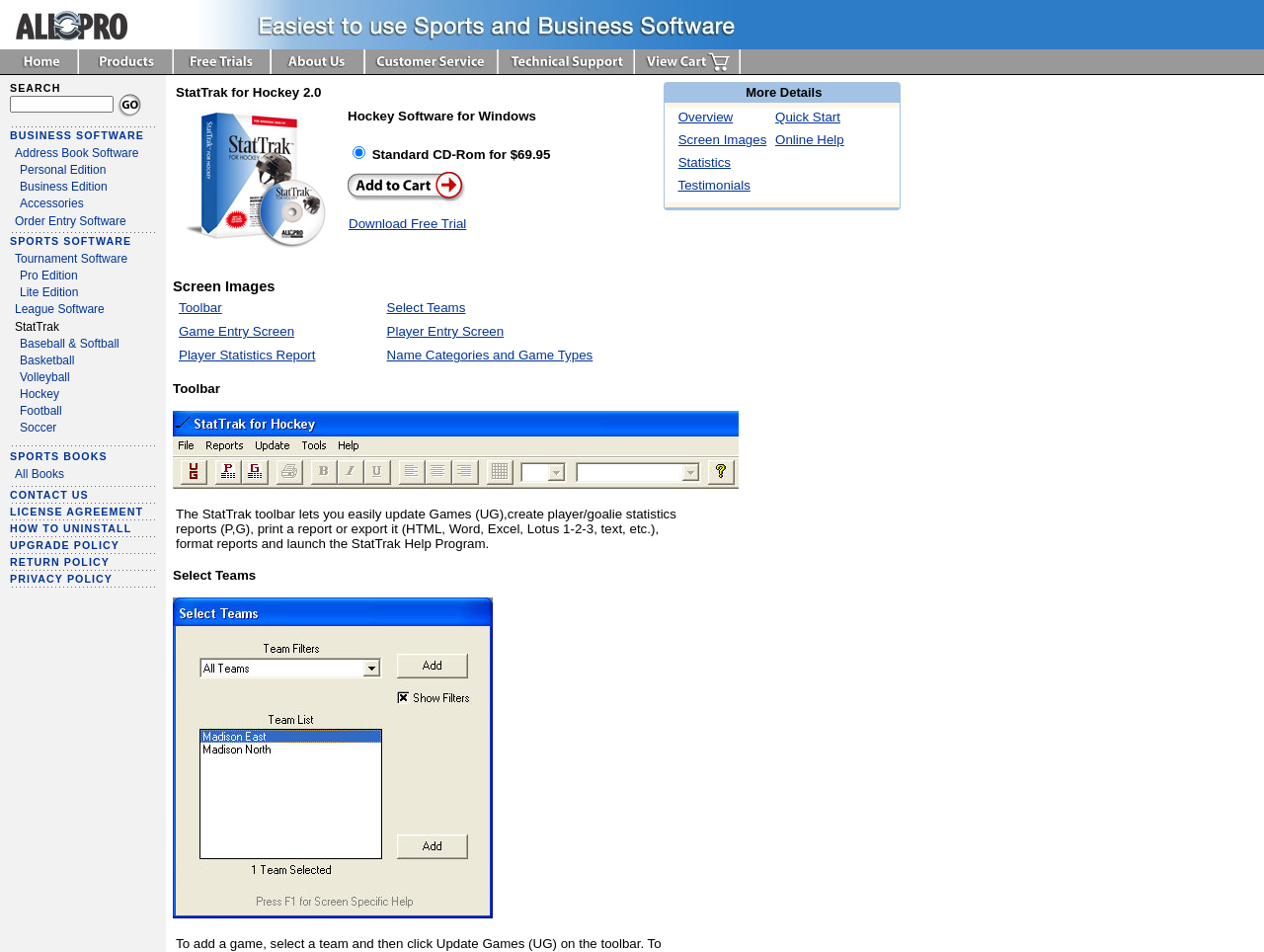What type of software is being promoted? From the image, respond with a single word or brief phrase.

Sports and Business